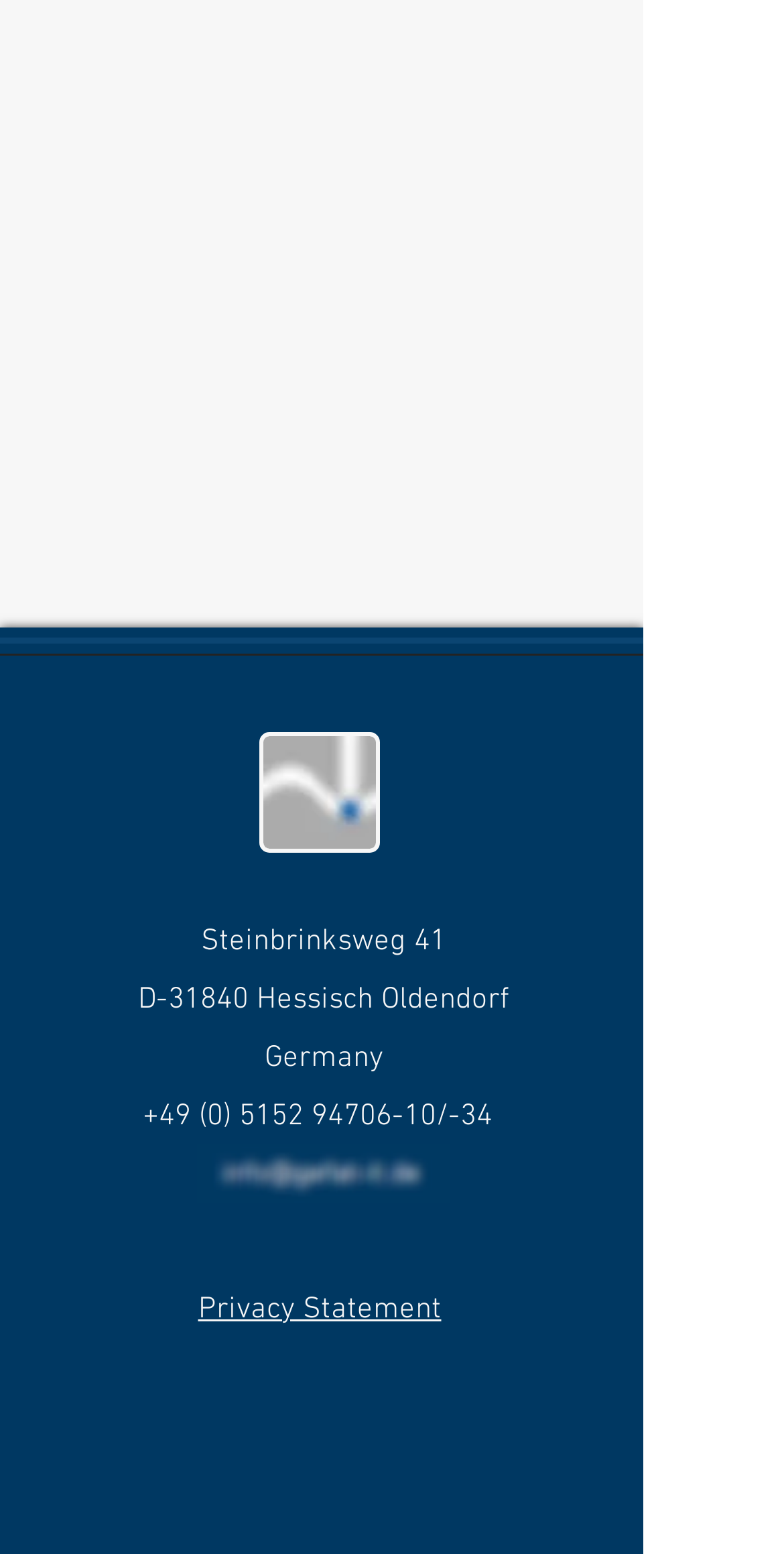Given the element description: "Privacy Statement", predict the bounding box coordinates of this UI element. The coordinates must be four float numbers between 0 and 1, given as [left, top, right, bottom].

[0.253, 0.829, 0.563, 0.852]